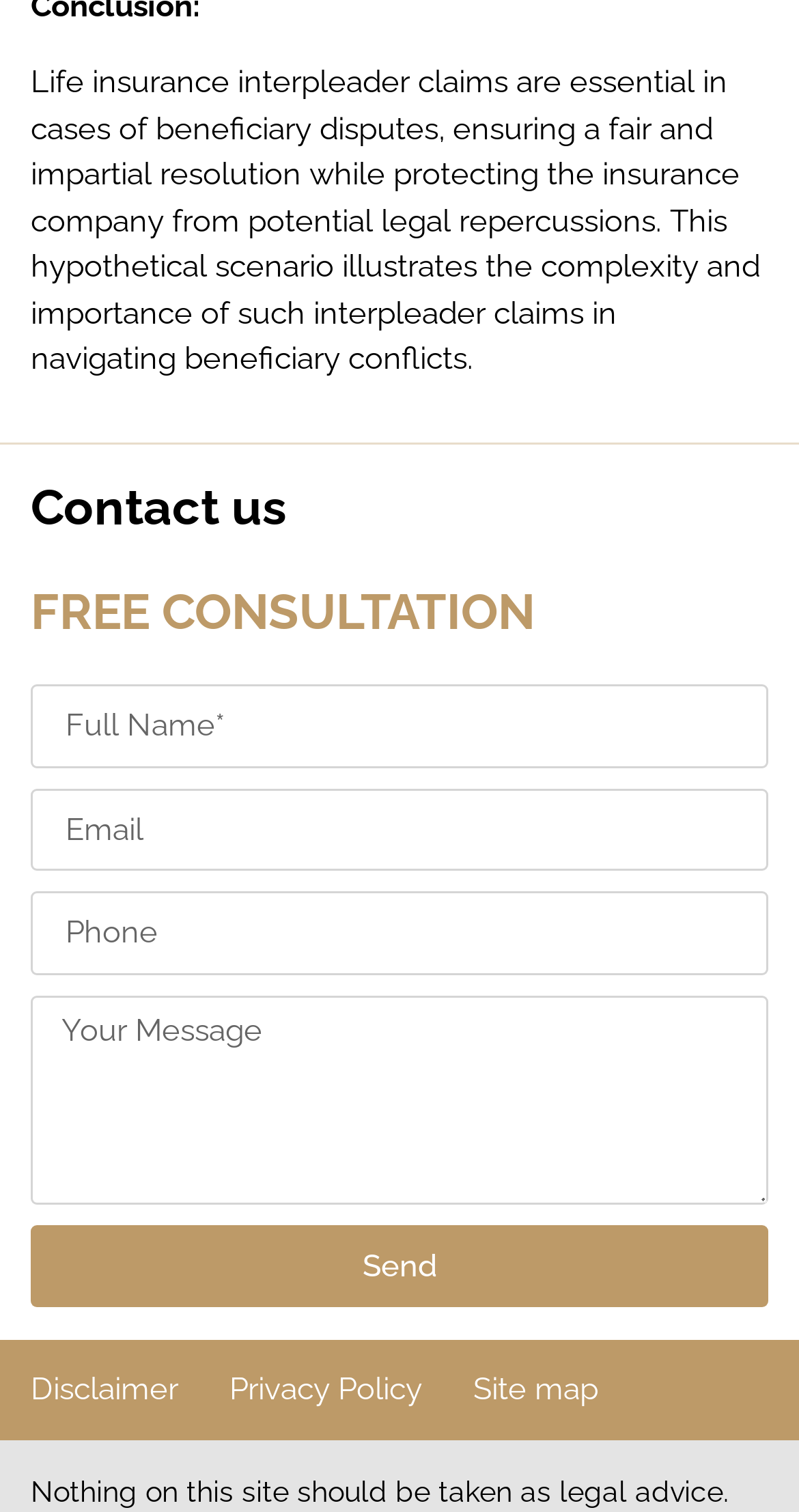Using the format (top-left x, top-left y, bottom-right x, bottom-right y), provide the bounding box coordinates for the described UI element. All values should be floating point numbers between 0 and 1: parent_node: Email name="form_fields[email]" placeholder="Email"

[0.038, 0.522, 0.962, 0.576]